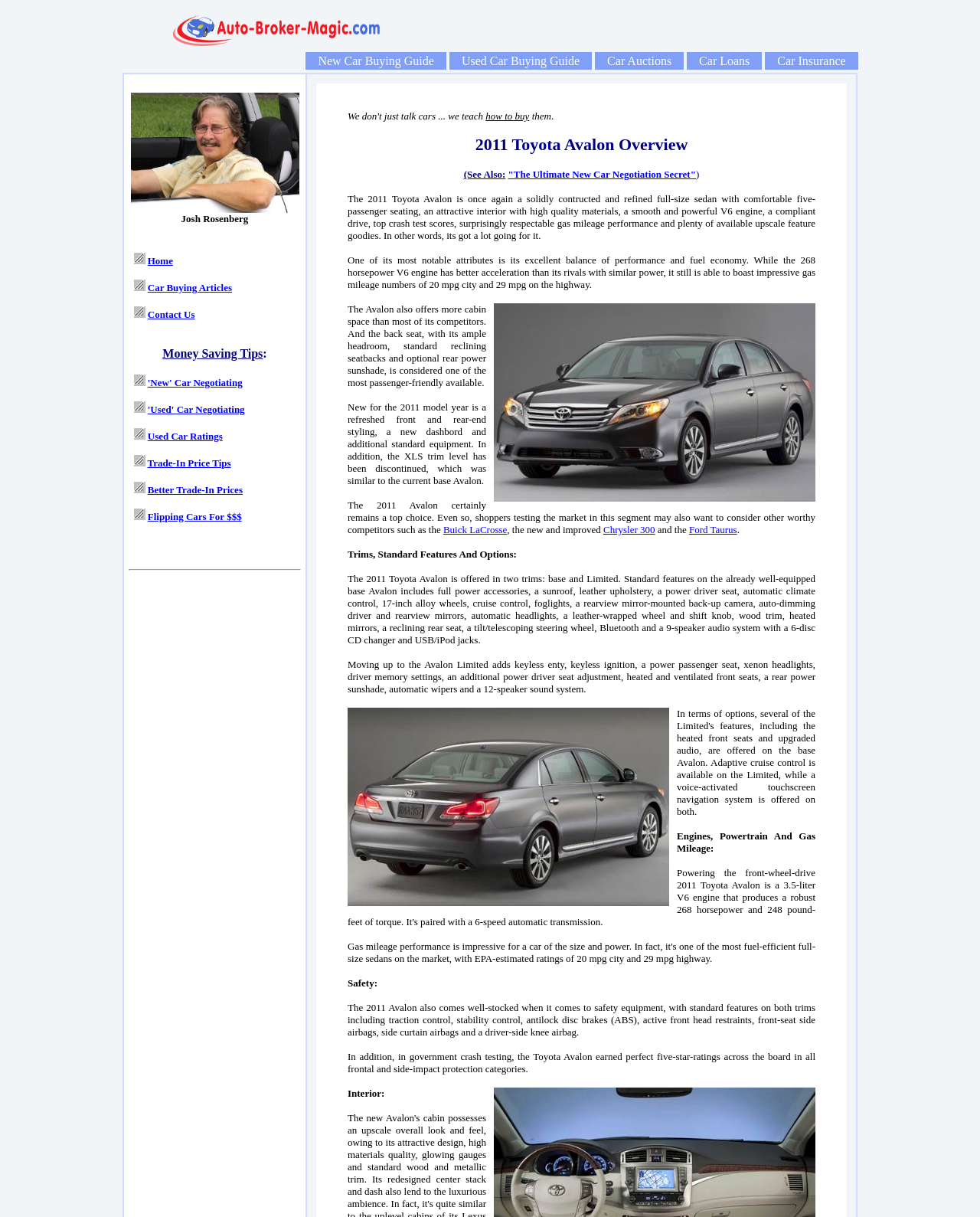Respond to the question below with a concise word or phrase:
What is the horsepower of the V6 engine?

268